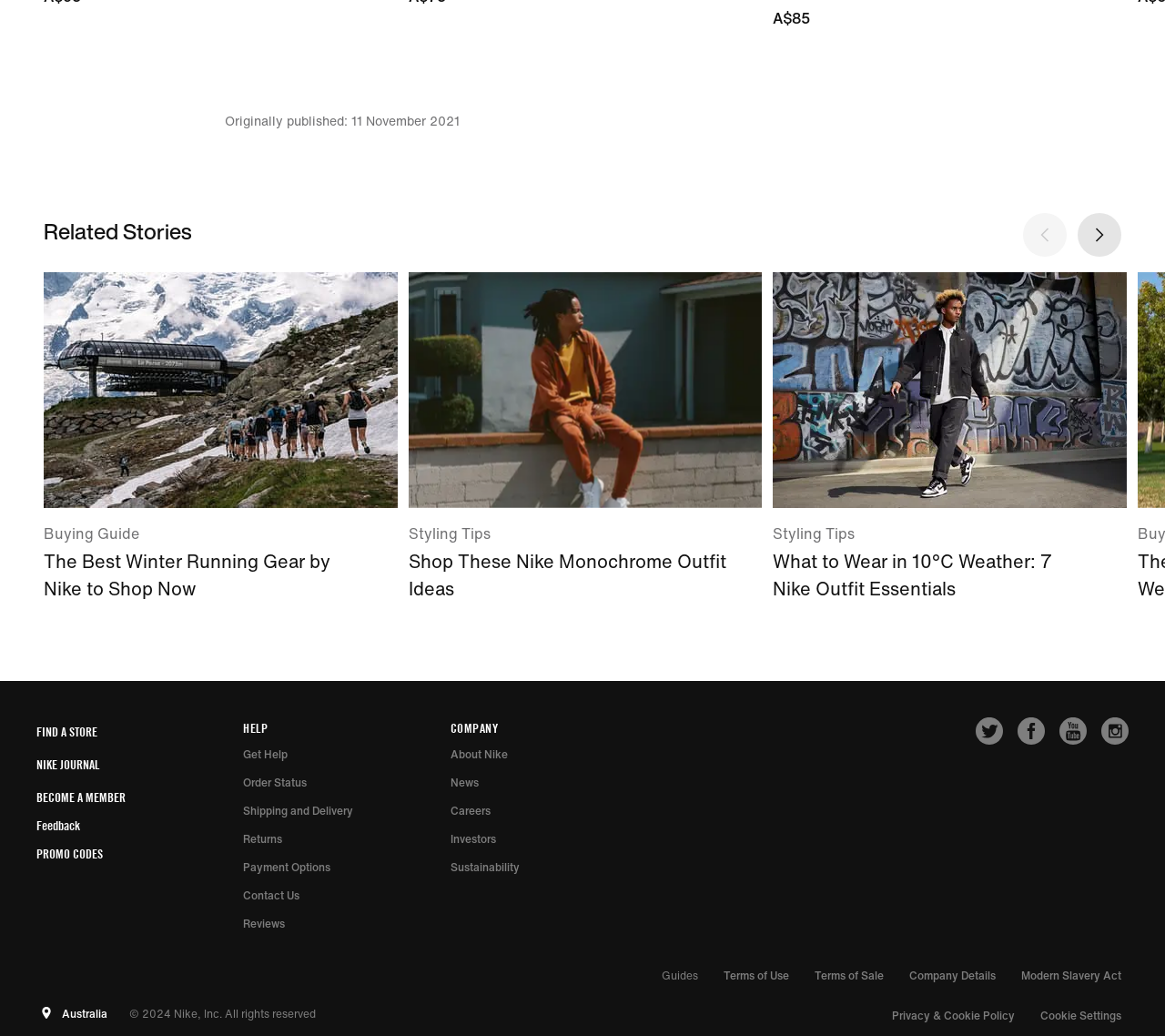Using the details in the image, give a detailed response to the question below:
How many social media links are there?

There are four social media links: Twitter, Facebook, Youtube, and Instagram, each with an image and a link.